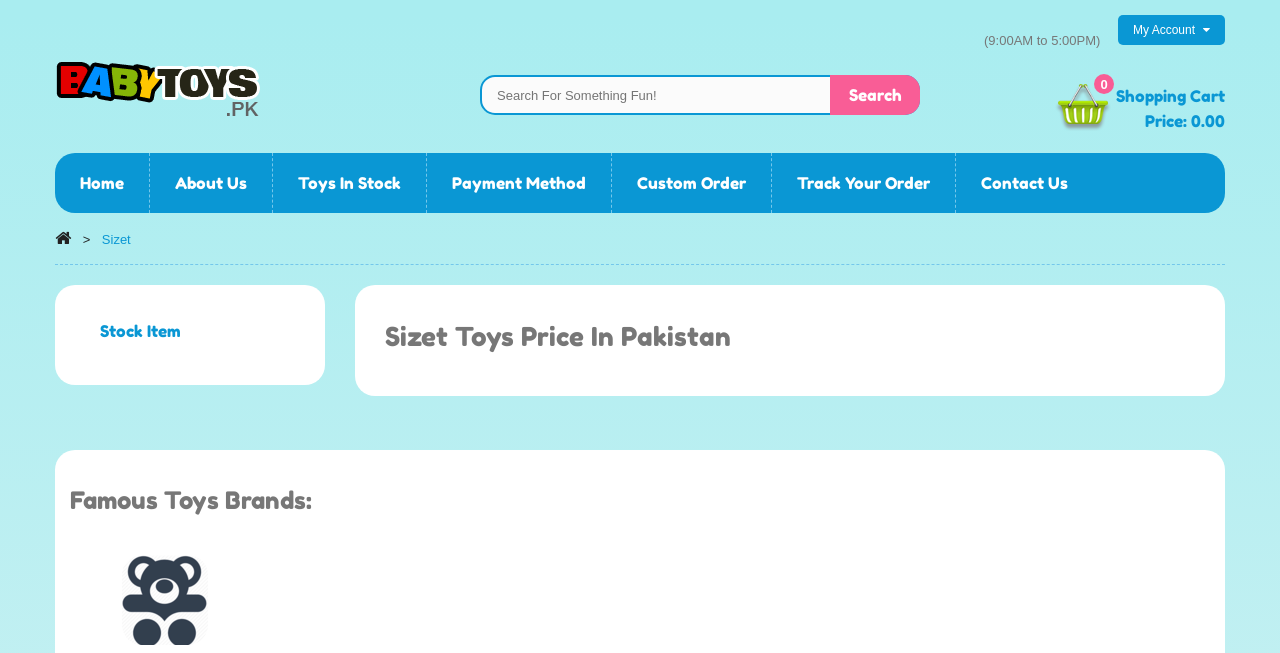Can you find the bounding box coordinates for the element that needs to be clicked to execute this instruction: "go to home page"? The coordinates should be given as four float numbers between 0 and 1, i.e., [left, top, right, bottom].

[0.043, 0.001, 0.116, 0.093]